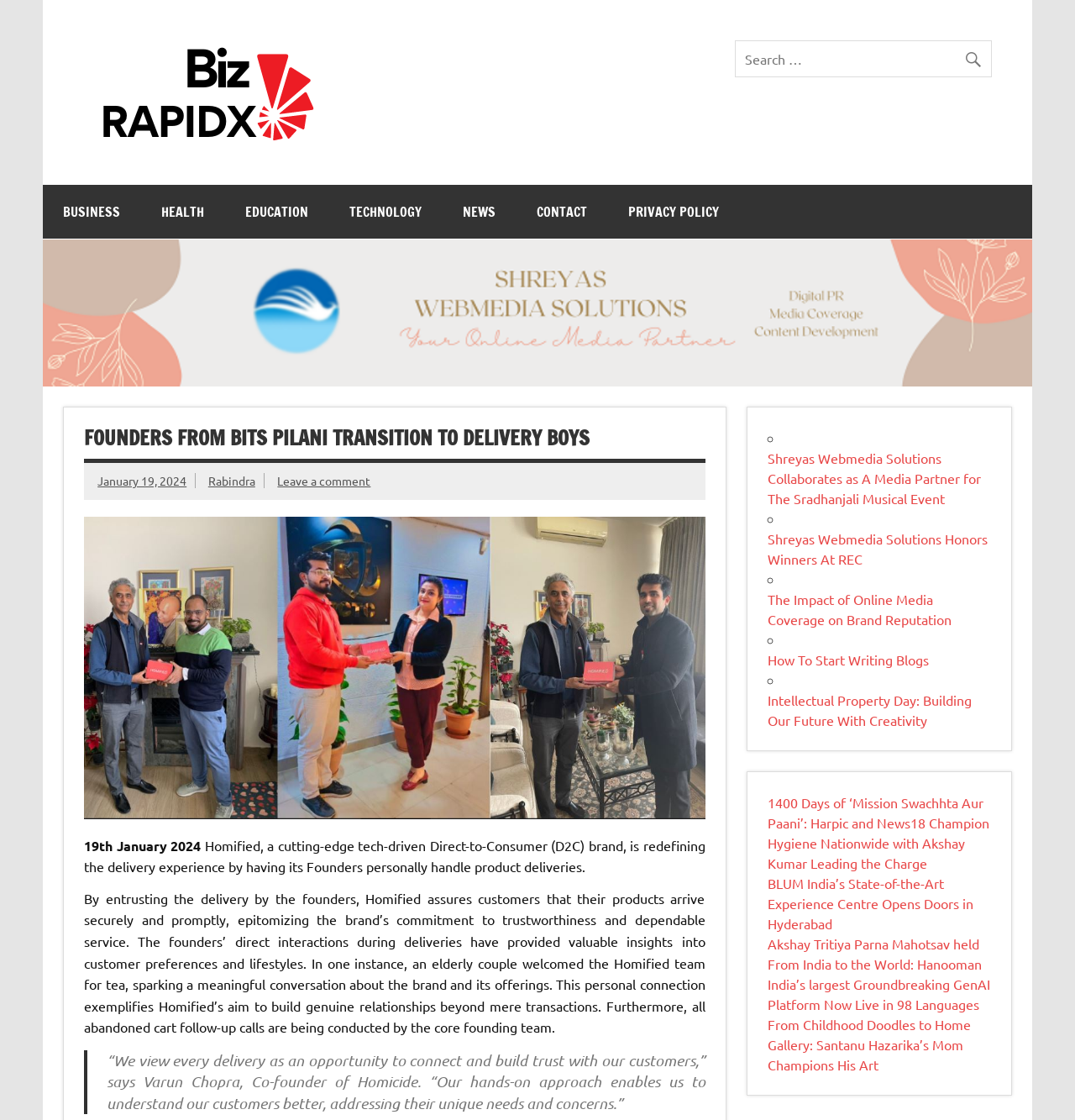Please identify the bounding box coordinates of the element's region that I should click in order to complete the following instruction: "Search for something". The bounding box coordinates consist of four float numbers between 0 and 1, i.e., [left, top, right, bottom].

[0.683, 0.036, 0.922, 0.069]